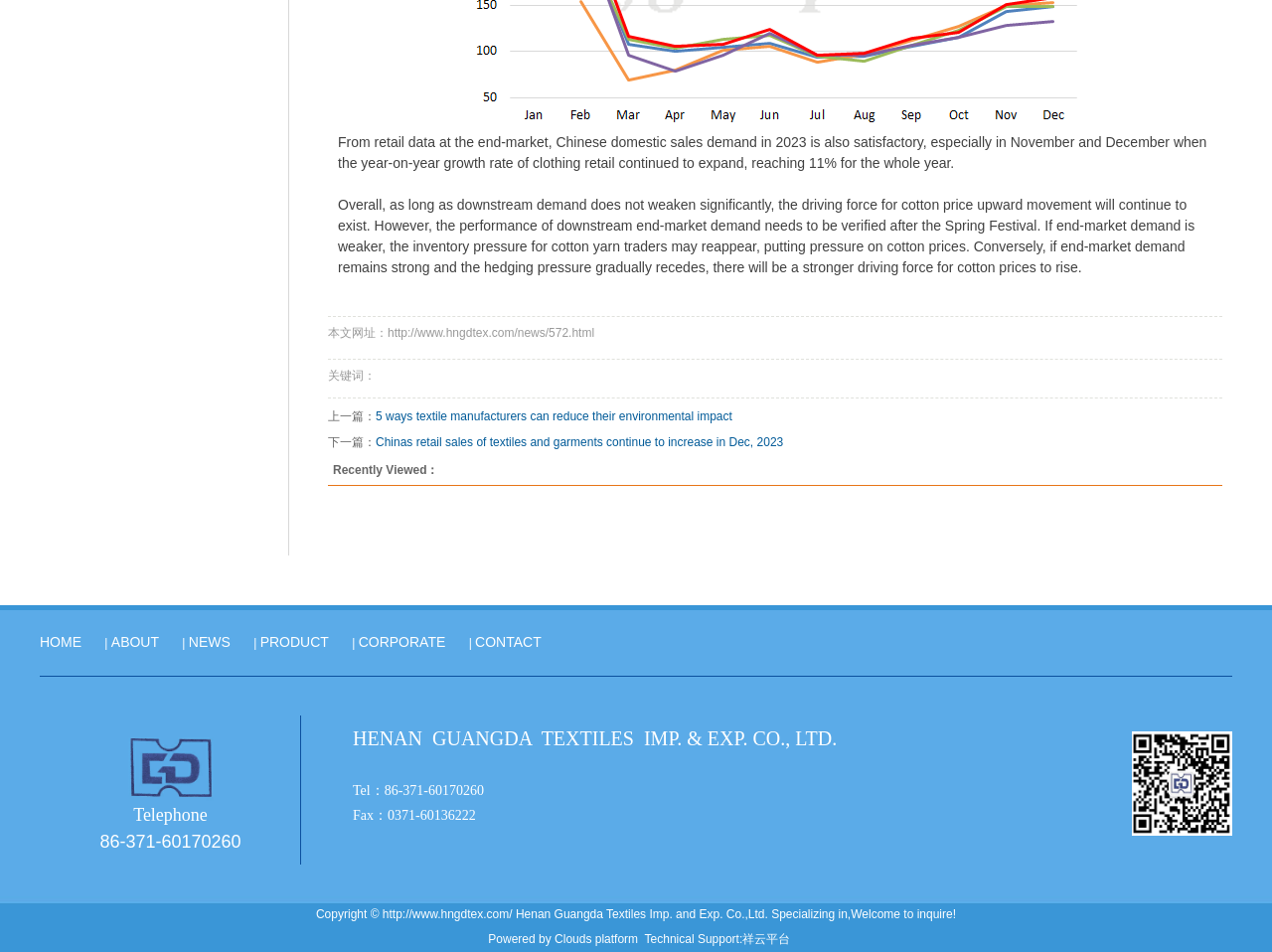Identify the bounding box coordinates for the UI element described as follows: "Clouds platform". Ensure the coordinates are four float numbers between 0 and 1, formatted as [left, top, right, bottom].

[0.436, 0.979, 0.502, 0.994]